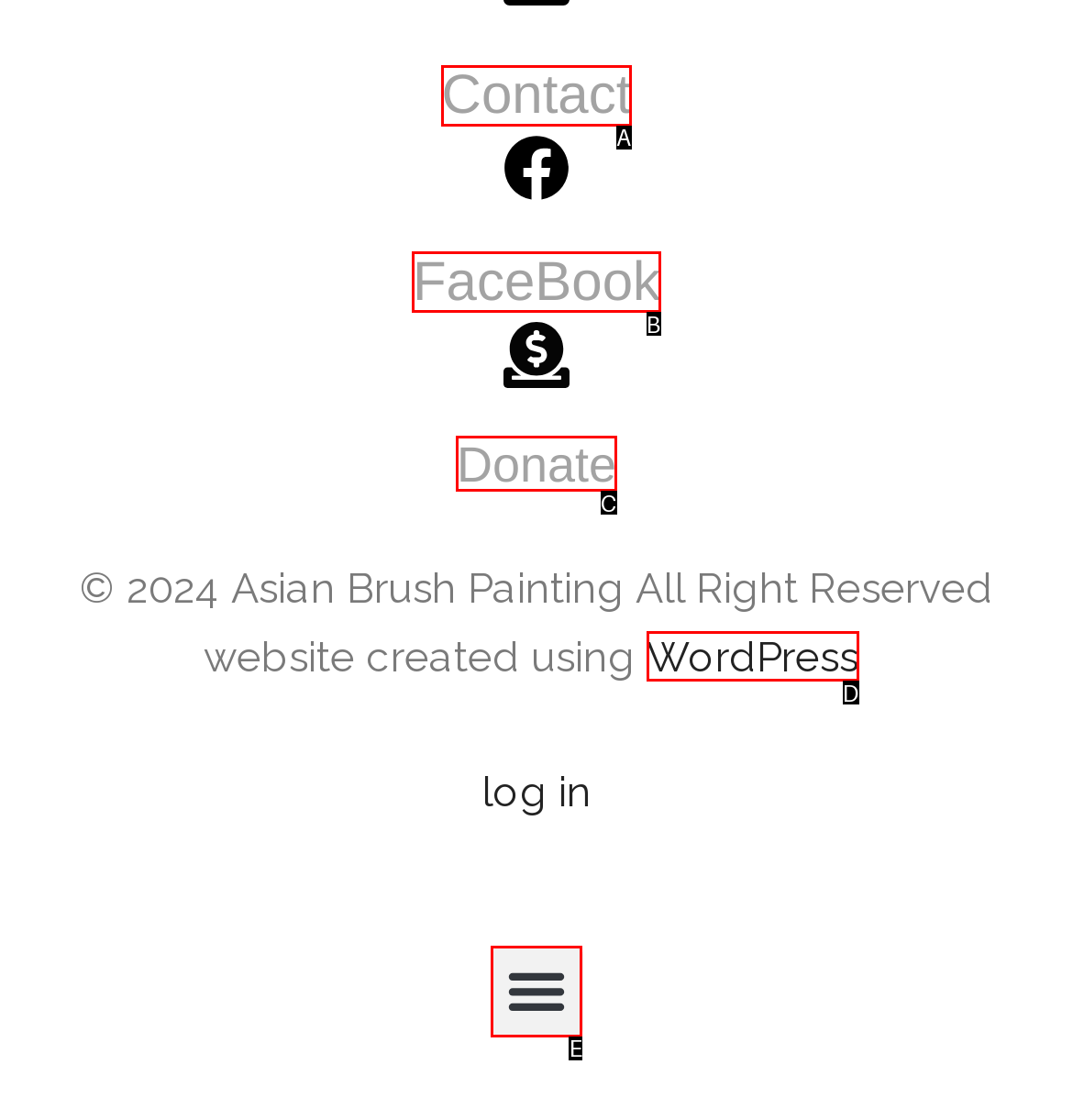Tell me which one HTML element best matches the description: WordPress Answer with the option's letter from the given choices directly.

D